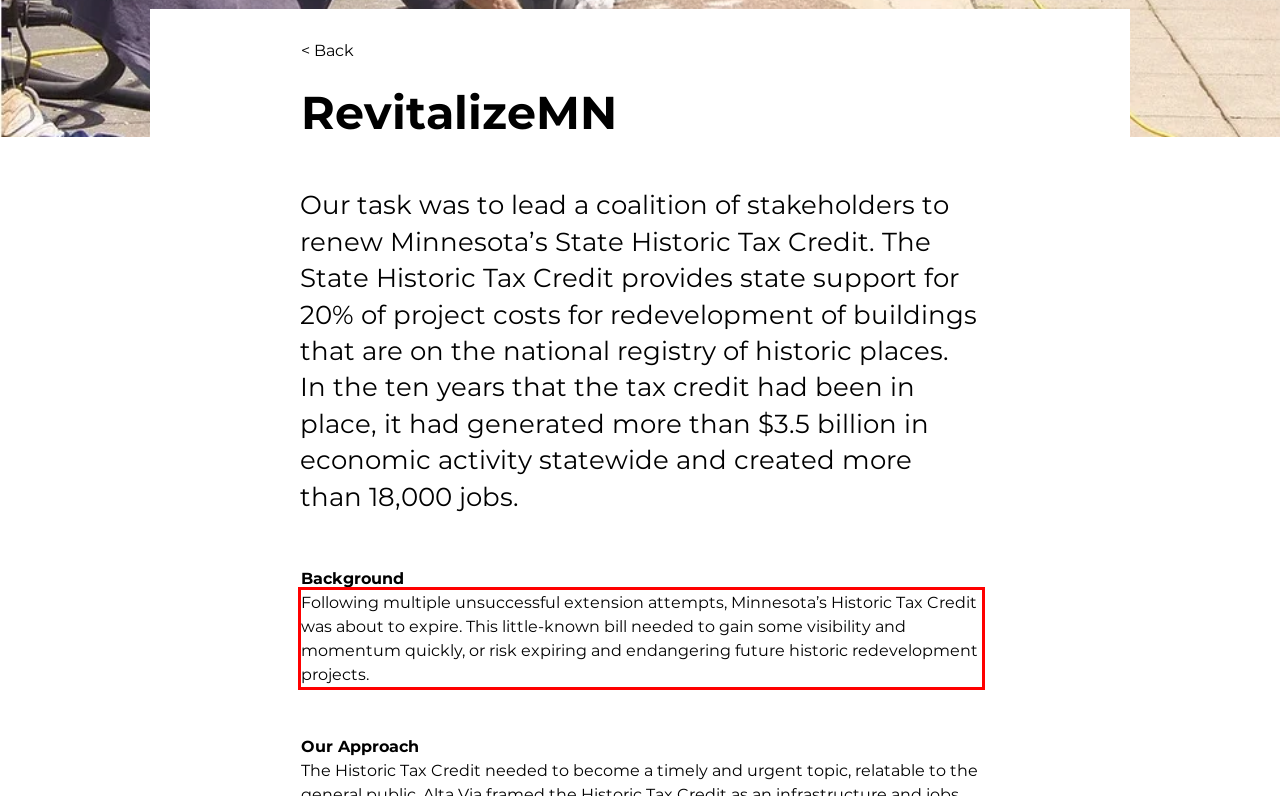Please extract the text content within the red bounding box on the webpage screenshot using OCR.

Following multiple unsuccessful extension attempts, Minnesota’s Historic Tax Credit was about to expire. This little-known bill needed to gain some visibility and momentum quickly, or risk expiring and endangering future historic redevelopment projects.